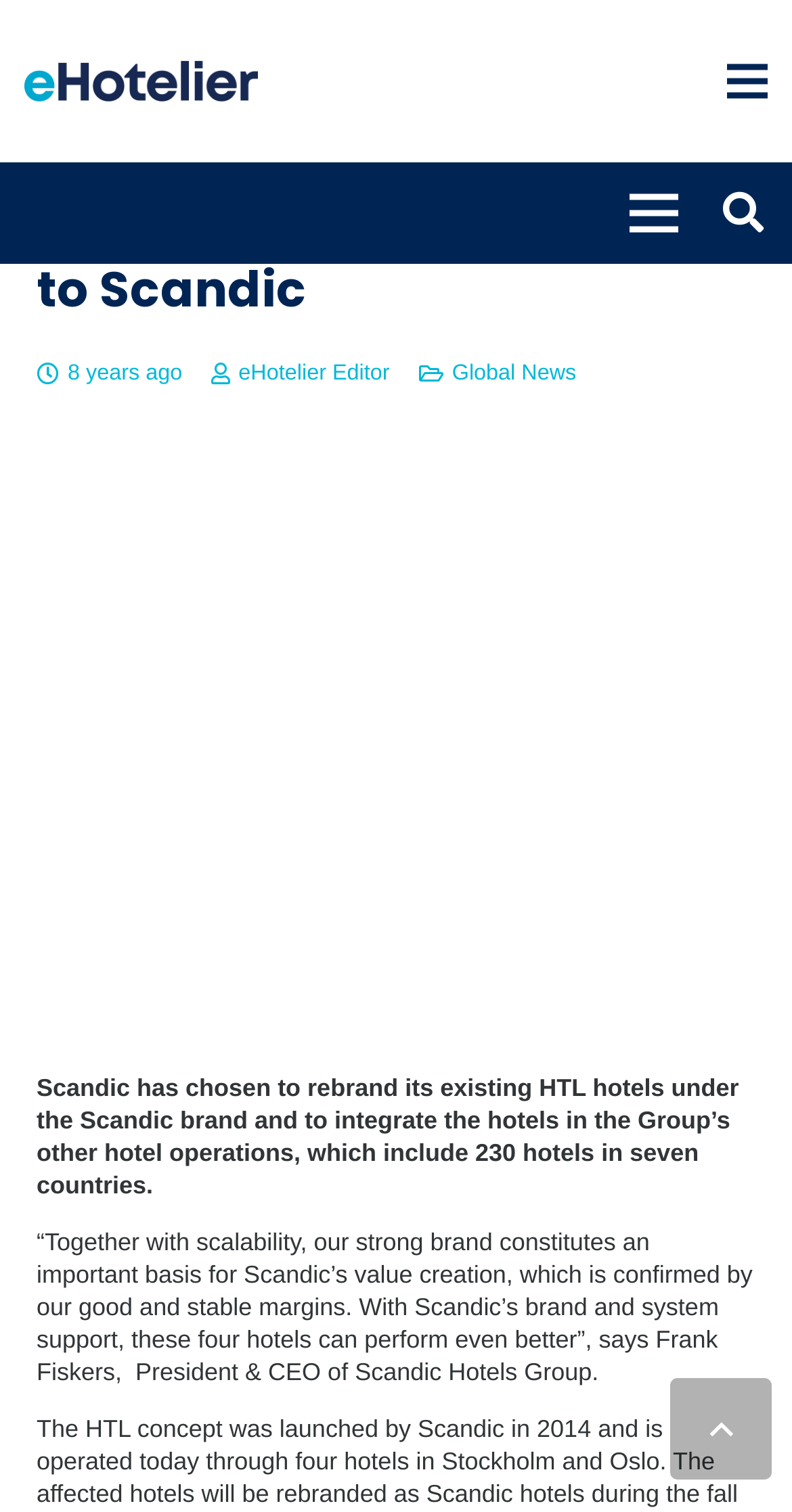Who is the President & CEO of Scandic Hotels Group?
We need a detailed and meticulous answer to the question.

The webpage quotes Frank Fiskers, President & CEO of Scandic Hotels Group, saying '“Together with scalability, our strong brand constitutes an important basis for Scandic’s value creation, which is confirmed by our good and stable margins. With Scandic’s brand and system support, these four hotels can perform even better”'.